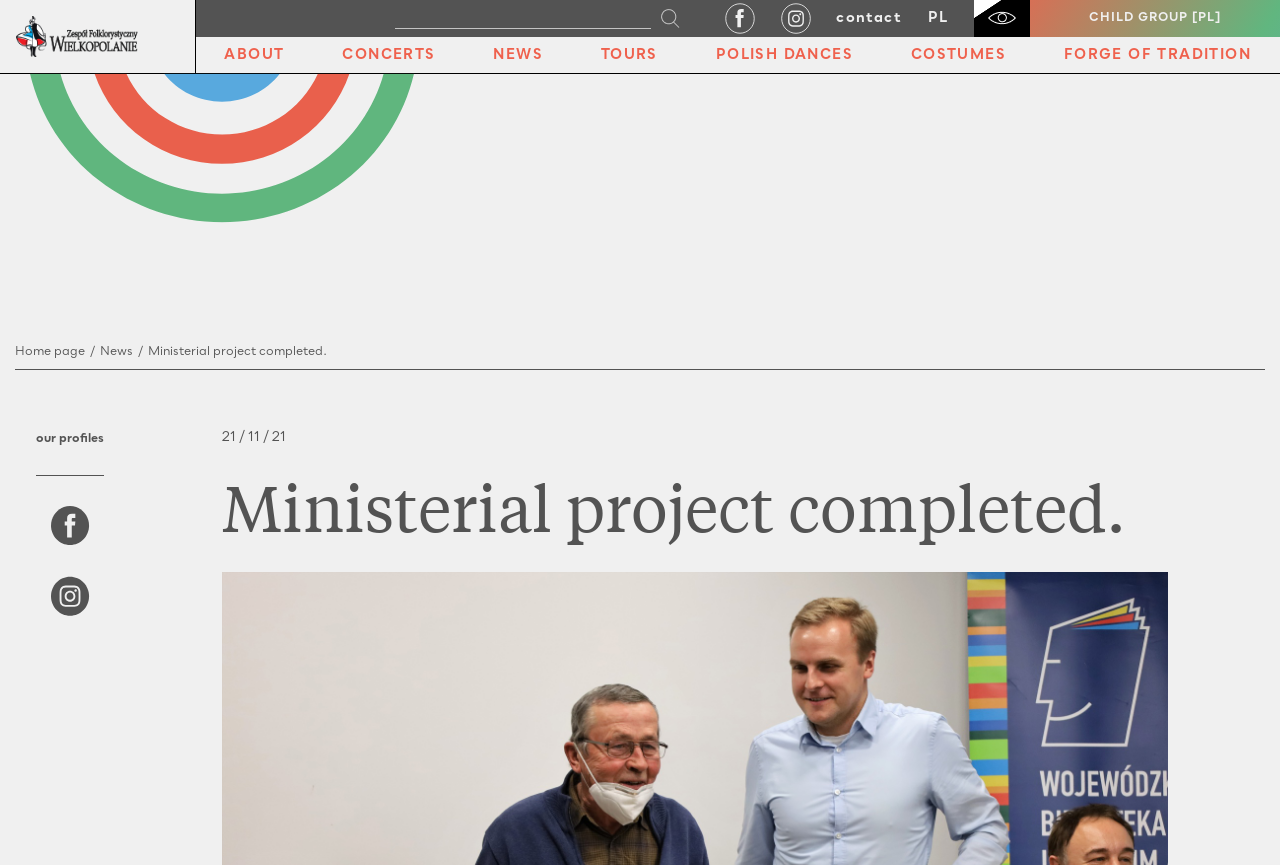Identify and extract the heading text of the webpage.

Zespół Folklorystyczny Wielkopolanie / koncerty / aktualności / zespół